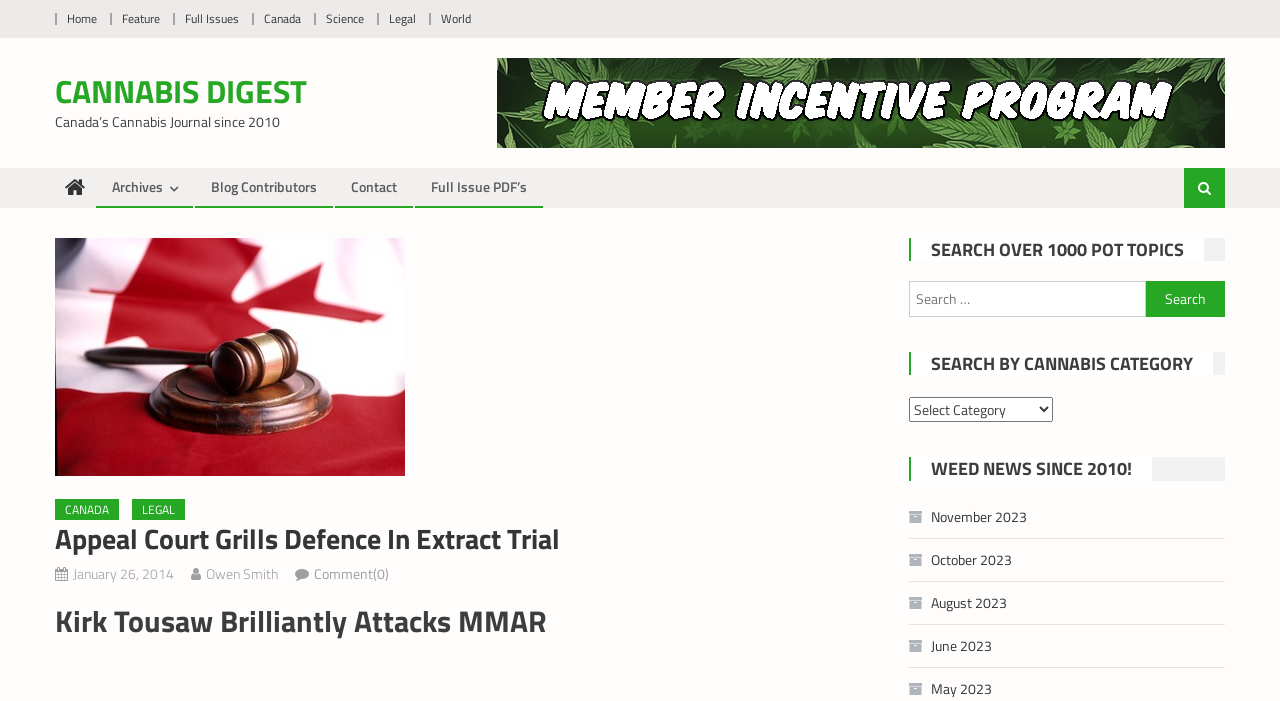Determine the bounding box coordinates of the section to be clicked to follow the instruction: "Search for a topic". The coordinates should be given as four float numbers between 0 and 1, formatted as [left, top, right, bottom].

[0.71, 0.401, 0.957, 0.452]